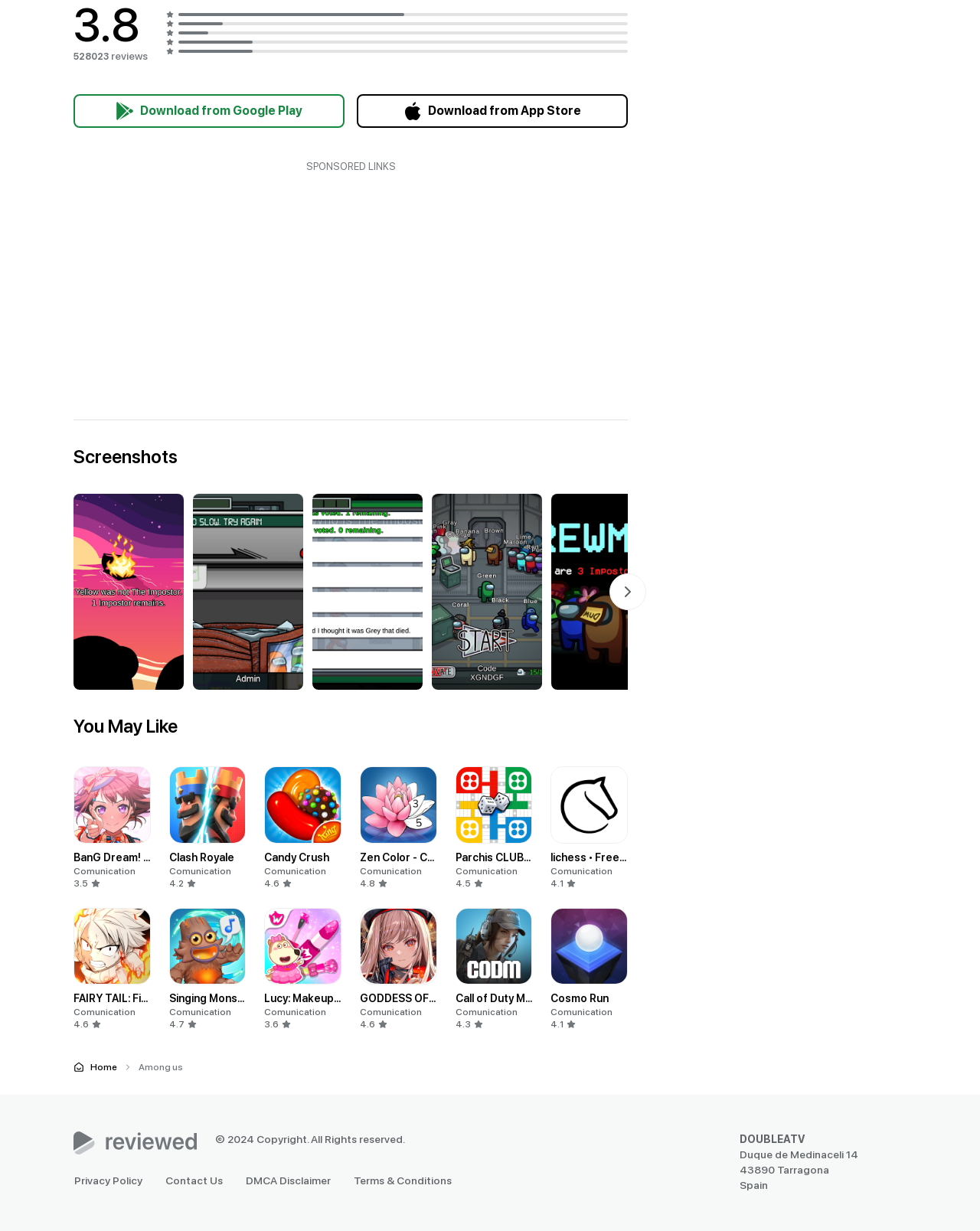What is the category of the app 'Clash Royale'?
Utilize the information in the image to give a detailed answer to the question.

I found the text 'Comunication' next to the app name 'Clash Royale' on the webpage, which suggests that the category of the app is Comunication.